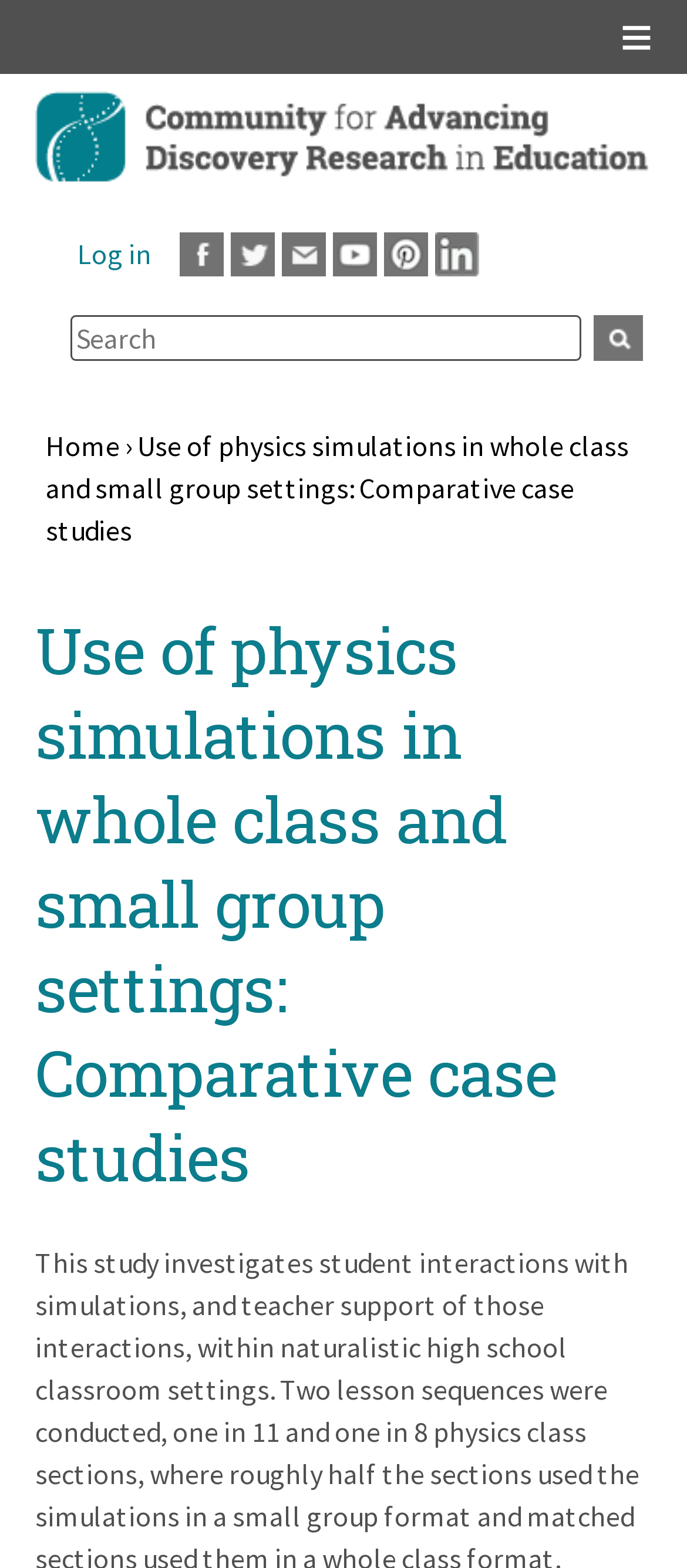Please identify the bounding box coordinates of the element I should click to complete this instruction: 'Visit the Facebook page'. The coordinates should be given as four float numbers between 0 and 1, like this: [left, top, right, bottom].

[0.262, 0.148, 0.326, 0.176]